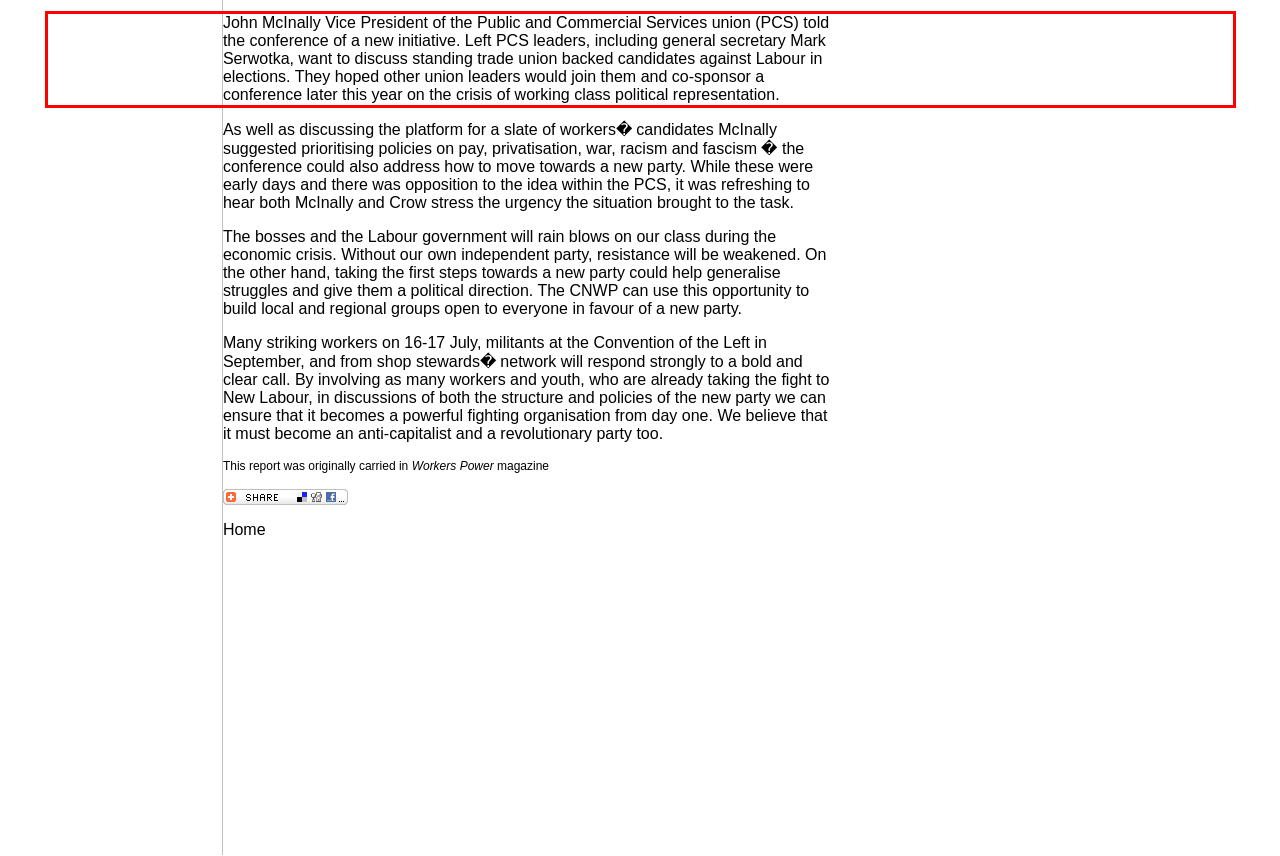Extract and provide the text found inside the red rectangle in the screenshot of the webpage.

John McInally Vice President of the Public and Commercial Services union (PCS) told the conference of a new initiative. Left PCS leaders, including general secretary Mark Serwotka, want to discuss standing trade union backed candidates against Labour in elections. They hoped other union leaders would join them and co-sponsor a conference later this year on the crisis of working class political representation.